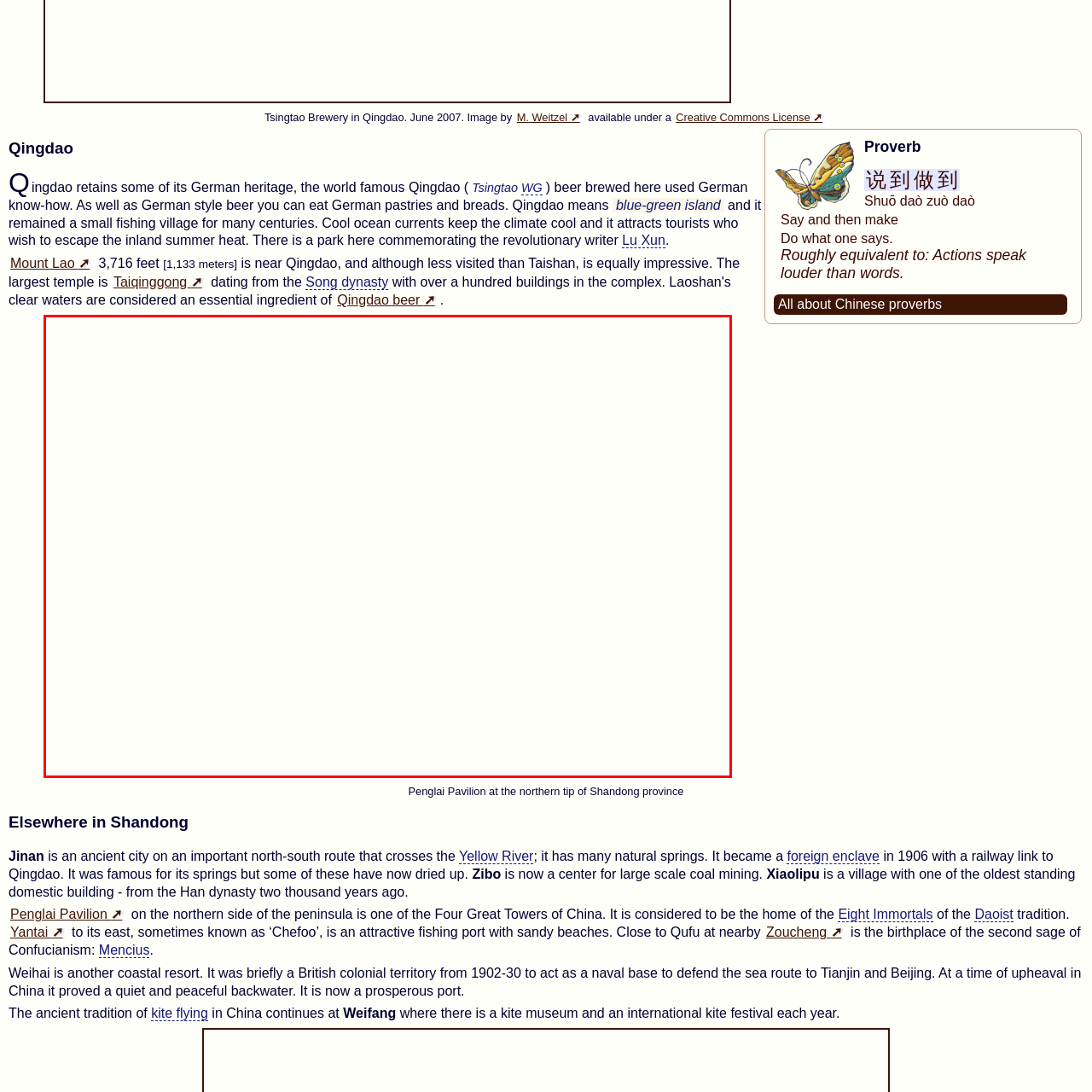What attracts tourists and locals to the pavilion?
Check the image enclosed by the red bounding box and reply to the question using a single word or phrase.

Picturesque scenery